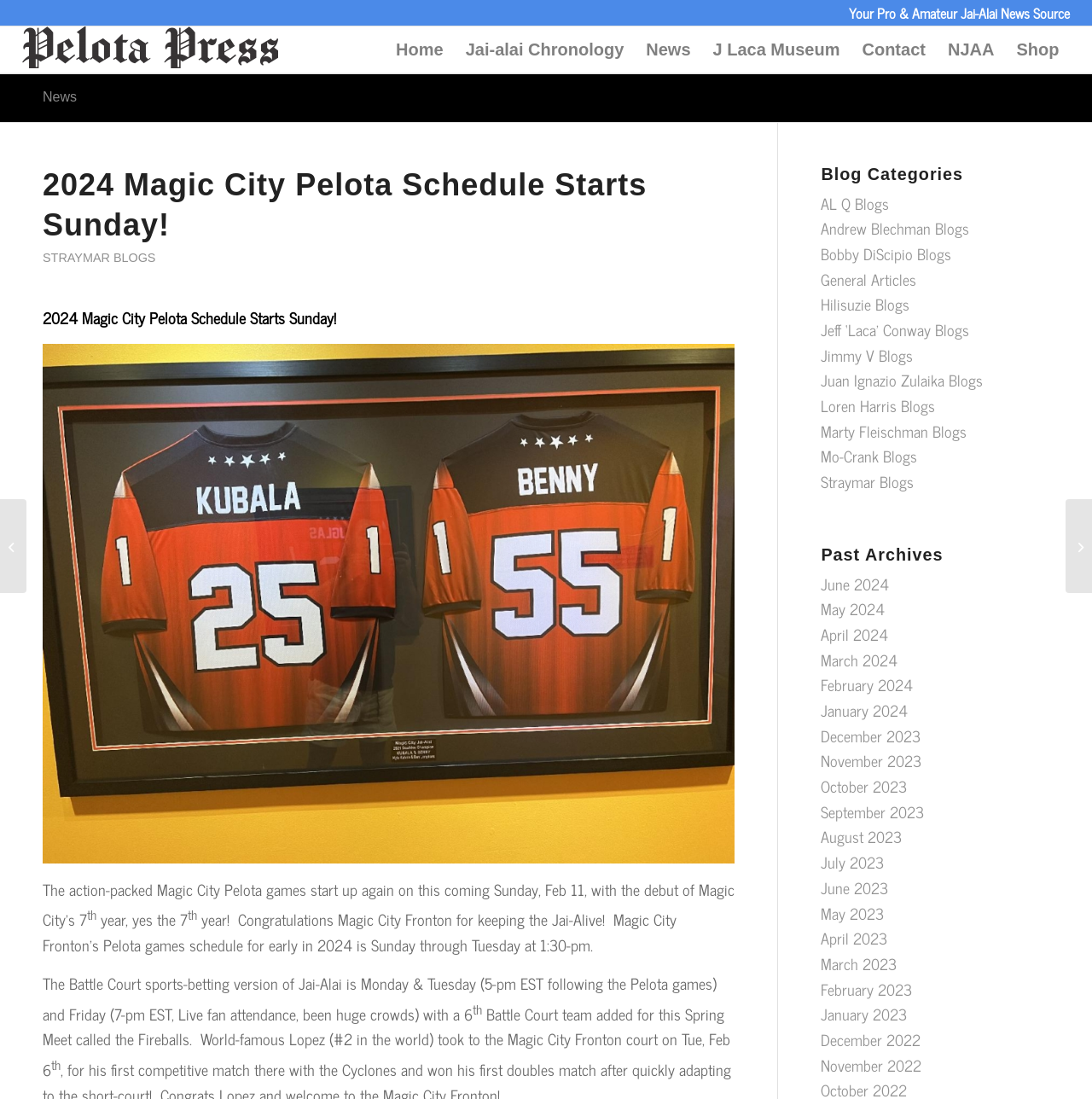Please determine the bounding box of the UI element that matches this description: Juan Ignazio Zulaika Blogs. The coordinates should be given as (top-left x, top-left y, bottom-right x, bottom-right y), with all values between 0 and 1.

[0.752, 0.334, 0.9, 0.357]